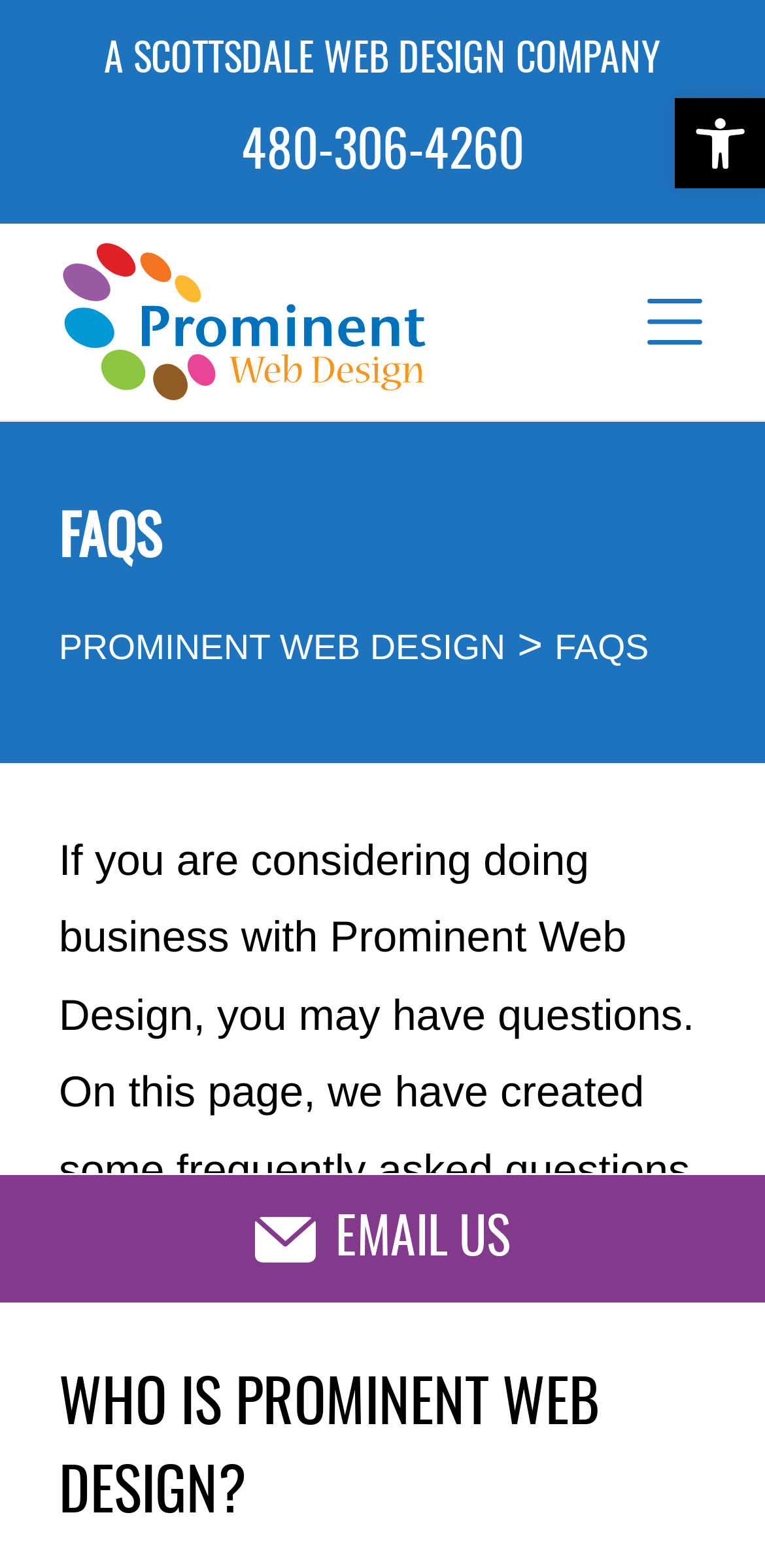Give a comprehensive overview of the webpage, including key elements.

The webpage is about Prominent Web Design, a Scottsdale web design company. At the top left, there is a heading displaying the company's name and phone number, 480-306-4260, which is also a clickable link. Next to it, there is a link to the company's name, accompanied by an image of the company's logo.

On the top right, there is a button to open the toolbar accessibility tools, featuring an image with the same name. Below it, there is a menu open link with an accompanying image.

The main content of the page is divided into sections. The first section is headed by "FAQS" and contains a brief introduction to the page's purpose, which is to answer frequently asked questions about doing business with Prominent Web Design. This introduction is followed by a series of questions and answers, which are not explicitly mentioned in the accessibility tree.

Further down the page, there is a heading "WHO IS PROMINENT WEB DESIGN?" which is likely to introduce more information about the company. At the bottom of the page, there is a call-to-action link "CALL US EMAIL US" with an image of a phone, encouraging visitors to get in touch with the company.